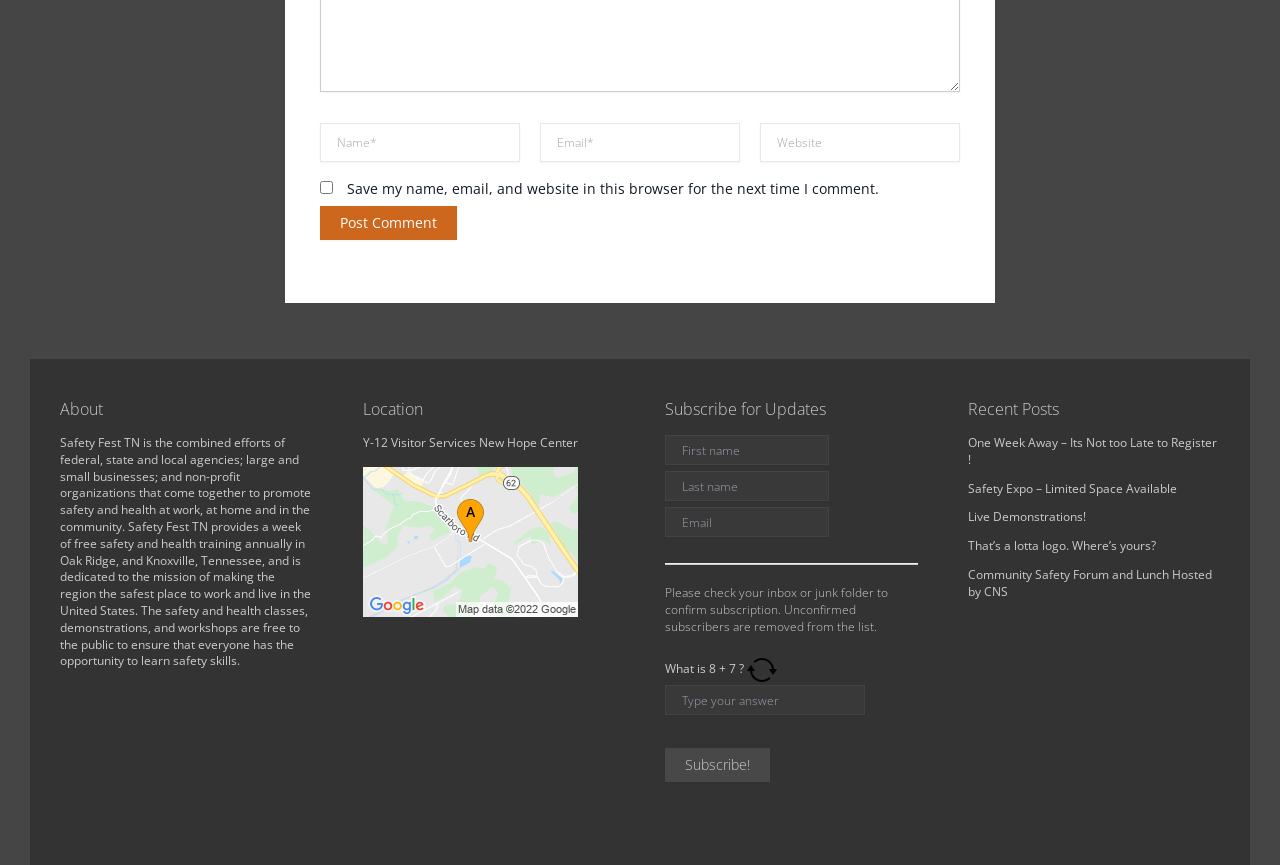Determine the bounding box coordinates of the region that needs to be clicked to achieve the task: "Click the Post Comment button".

[0.25, 0.238, 0.357, 0.278]